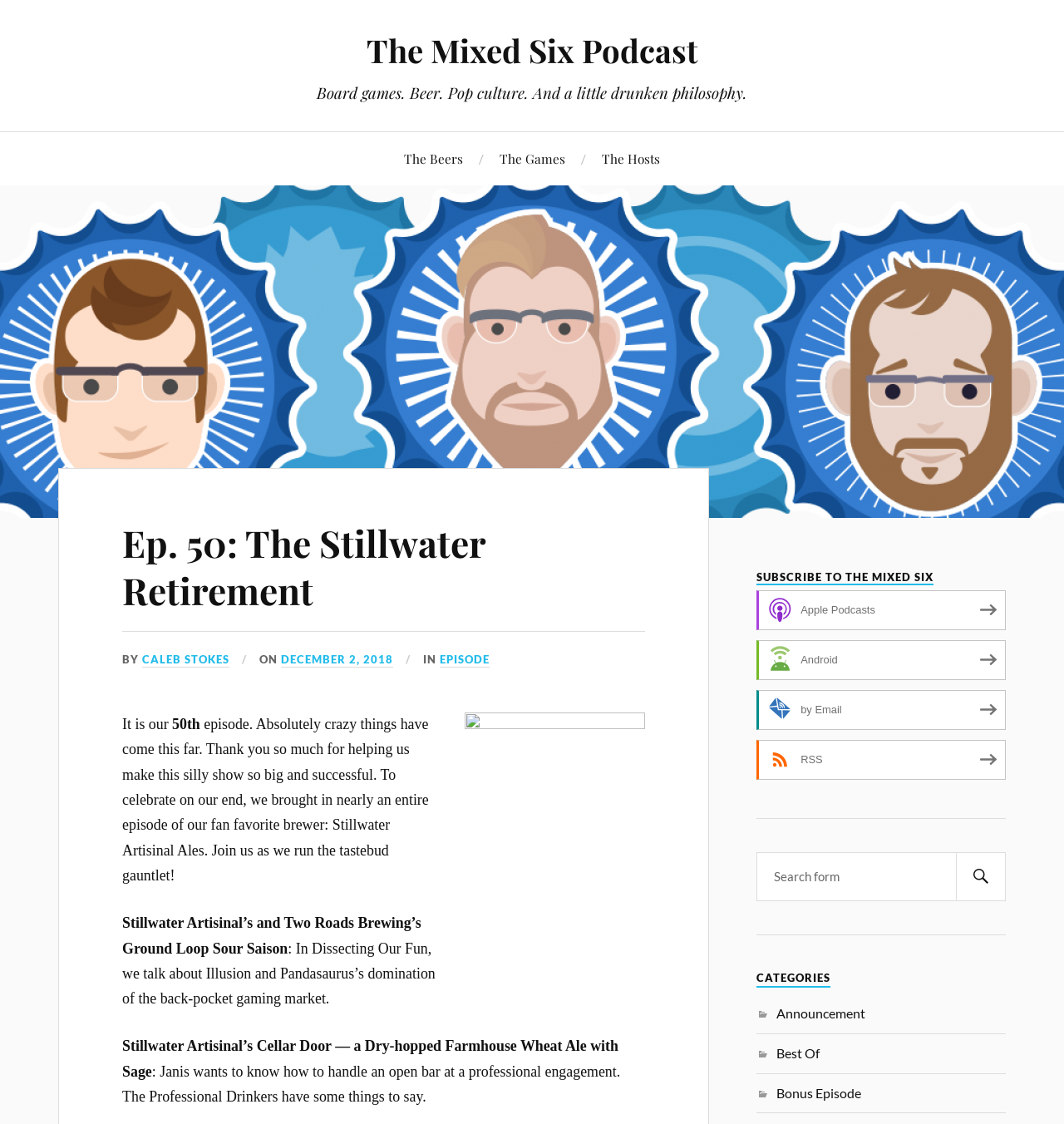Answer the question below using just one word or a short phrase: 
What is the name of the podcast?

The Mixed Six Podcast